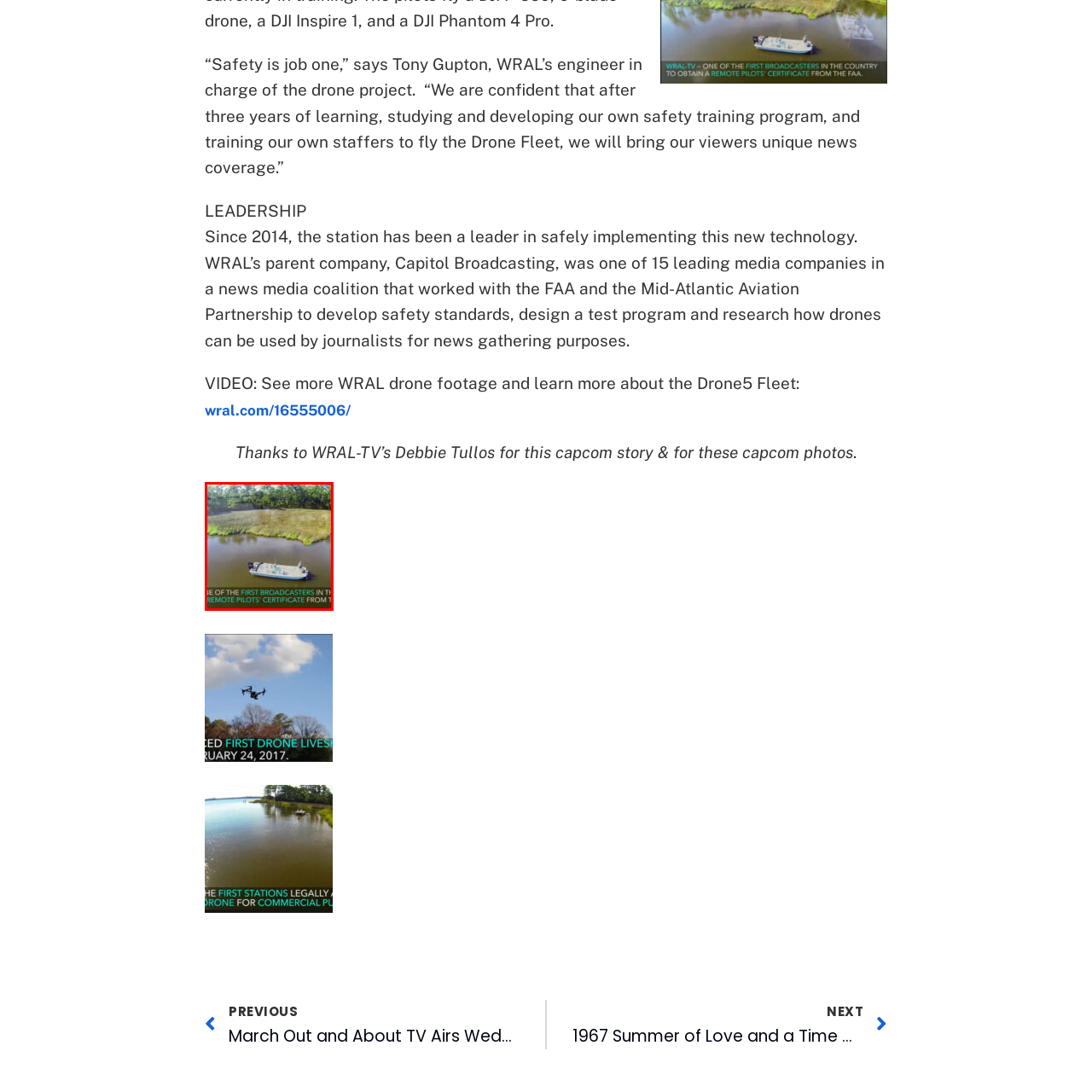Analyze the image encased in the red boundary, What is the significance of the FAA certificate?
 Respond using a single word or phrase.

Commitment to safety and innovation